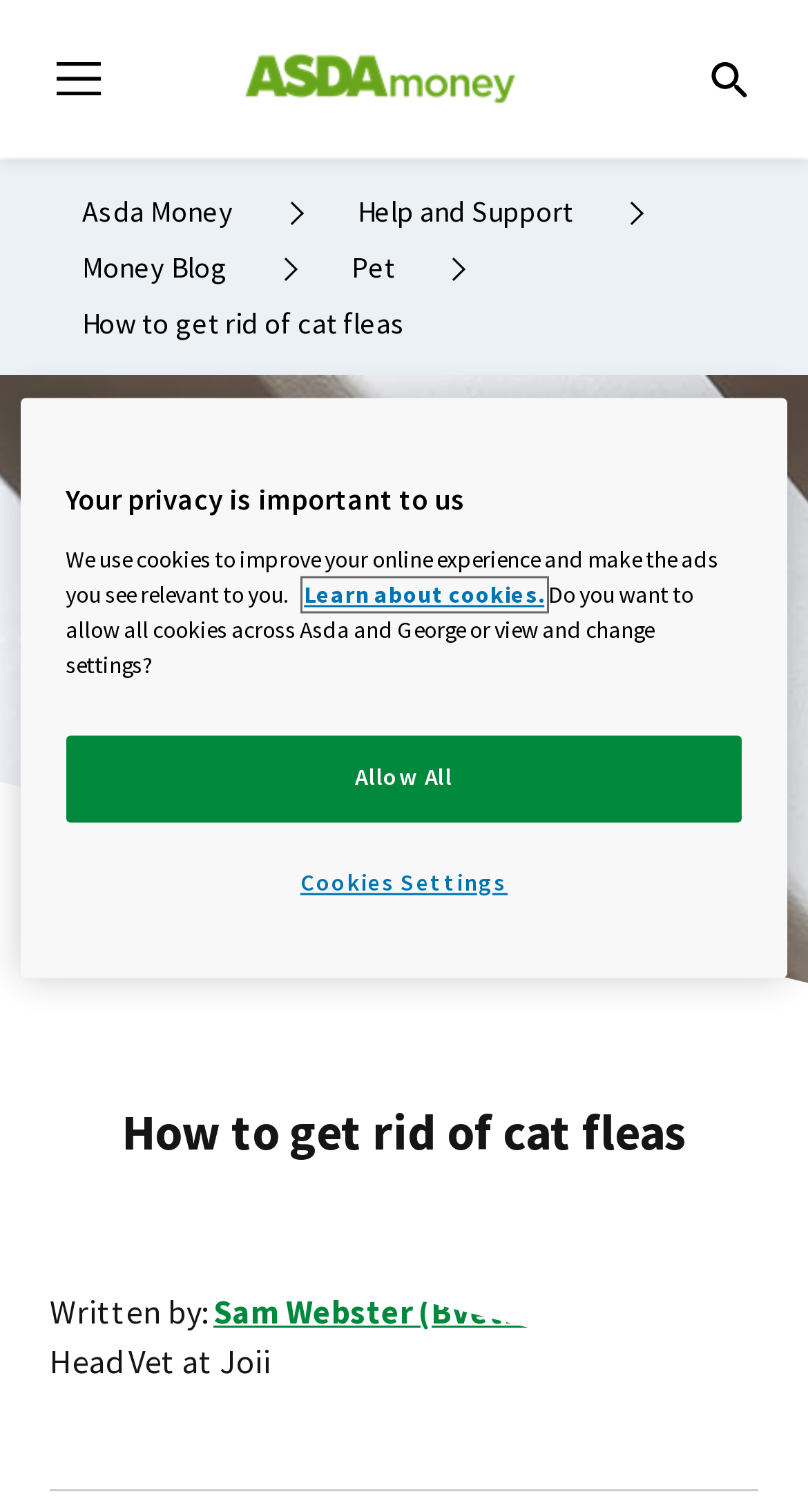Given the description: "Sam Webster (BVetMed MRCVS)", determine the bounding box coordinates of the UI element. The coordinates should be formatted as four float numbers between 0 and 1, [left, top, right, bottom].

[0.264, 0.853, 0.851, 0.881]